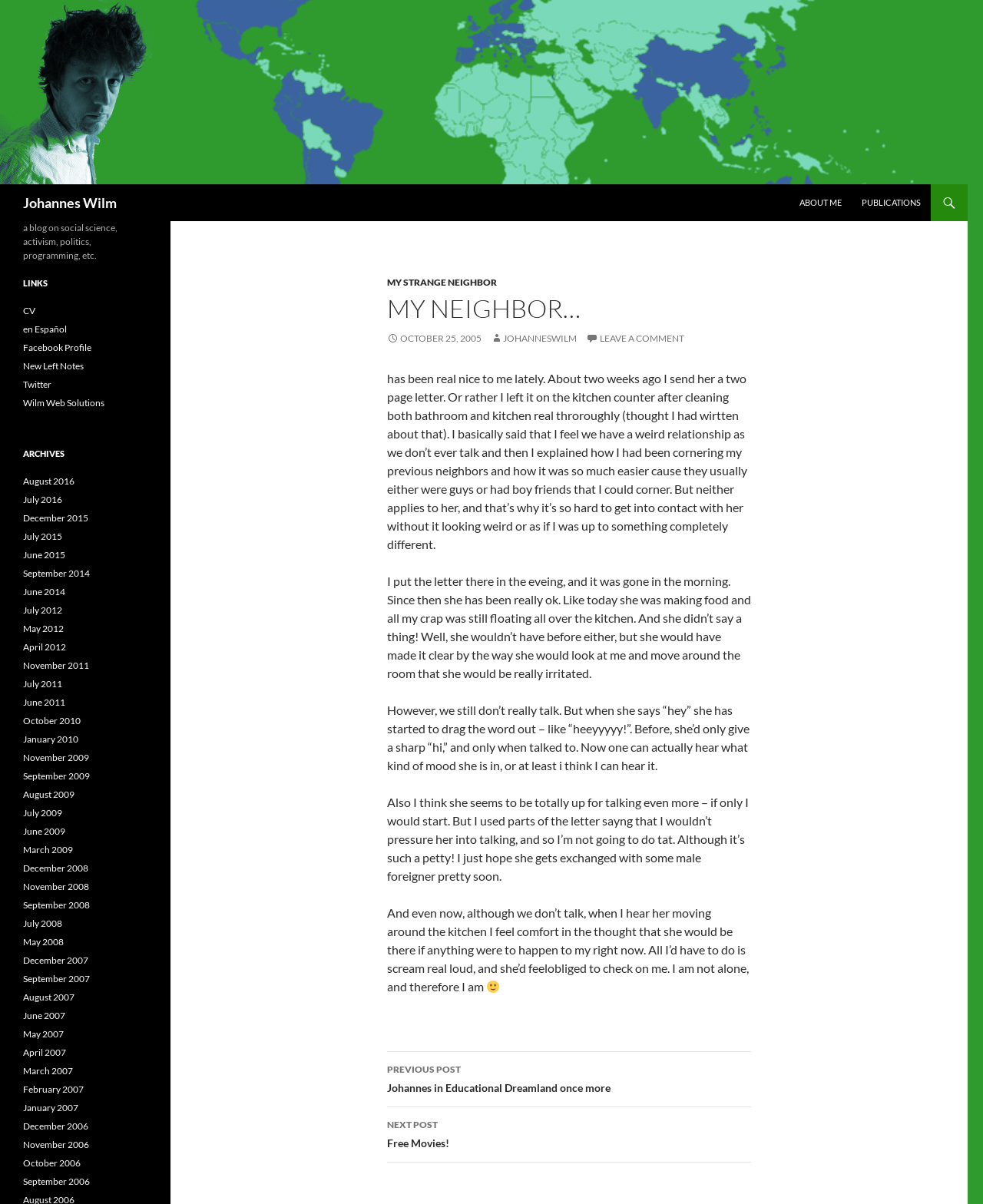Reply to the question with a single word or phrase:
What is the date of the blog post?

October 25, 2005